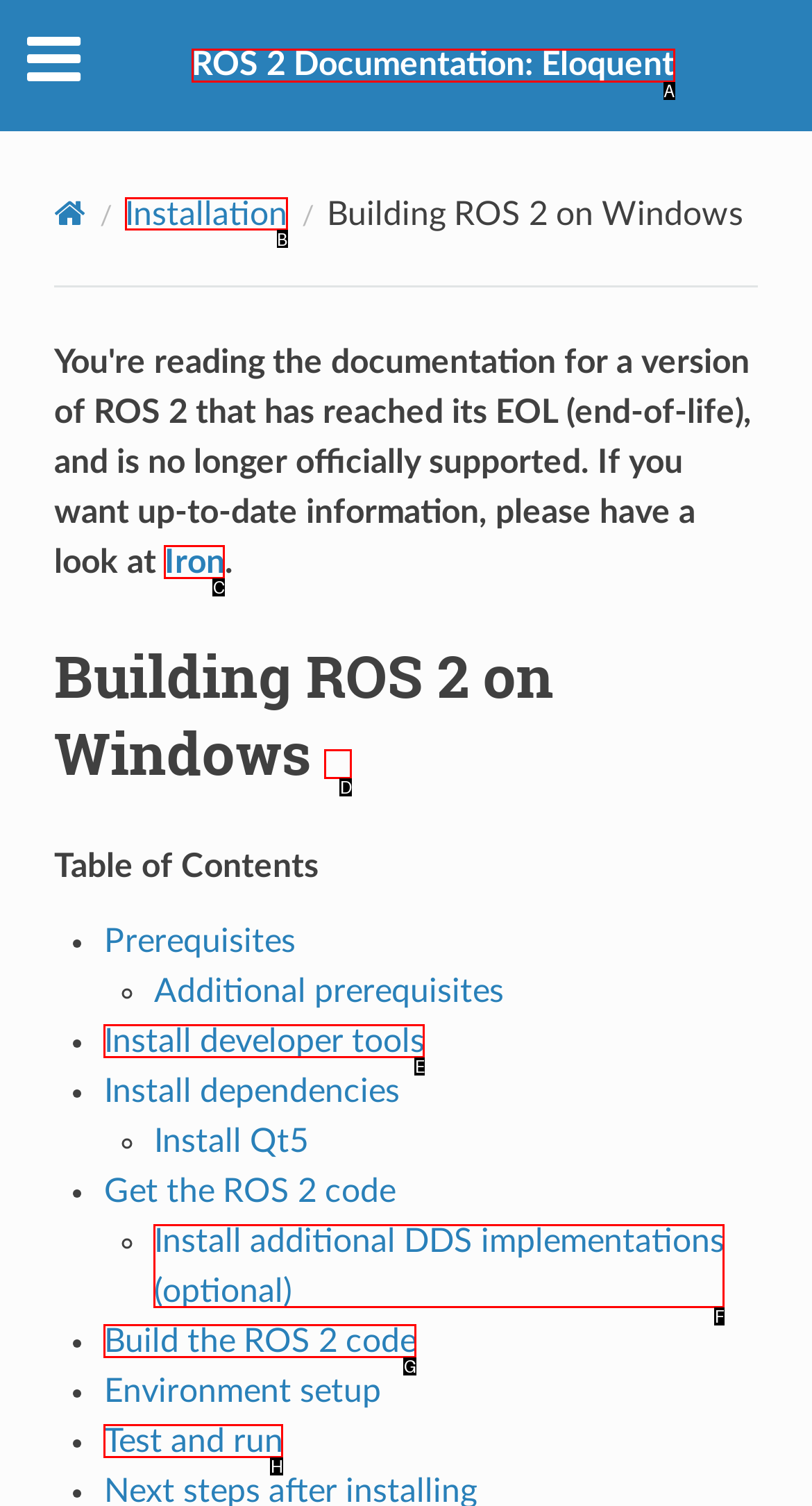Select the letter of the element you need to click to complete this task: Click on 'Do I Need A Permit To Hire A Skip In Cheshire'
Answer using the letter from the specified choices.

None